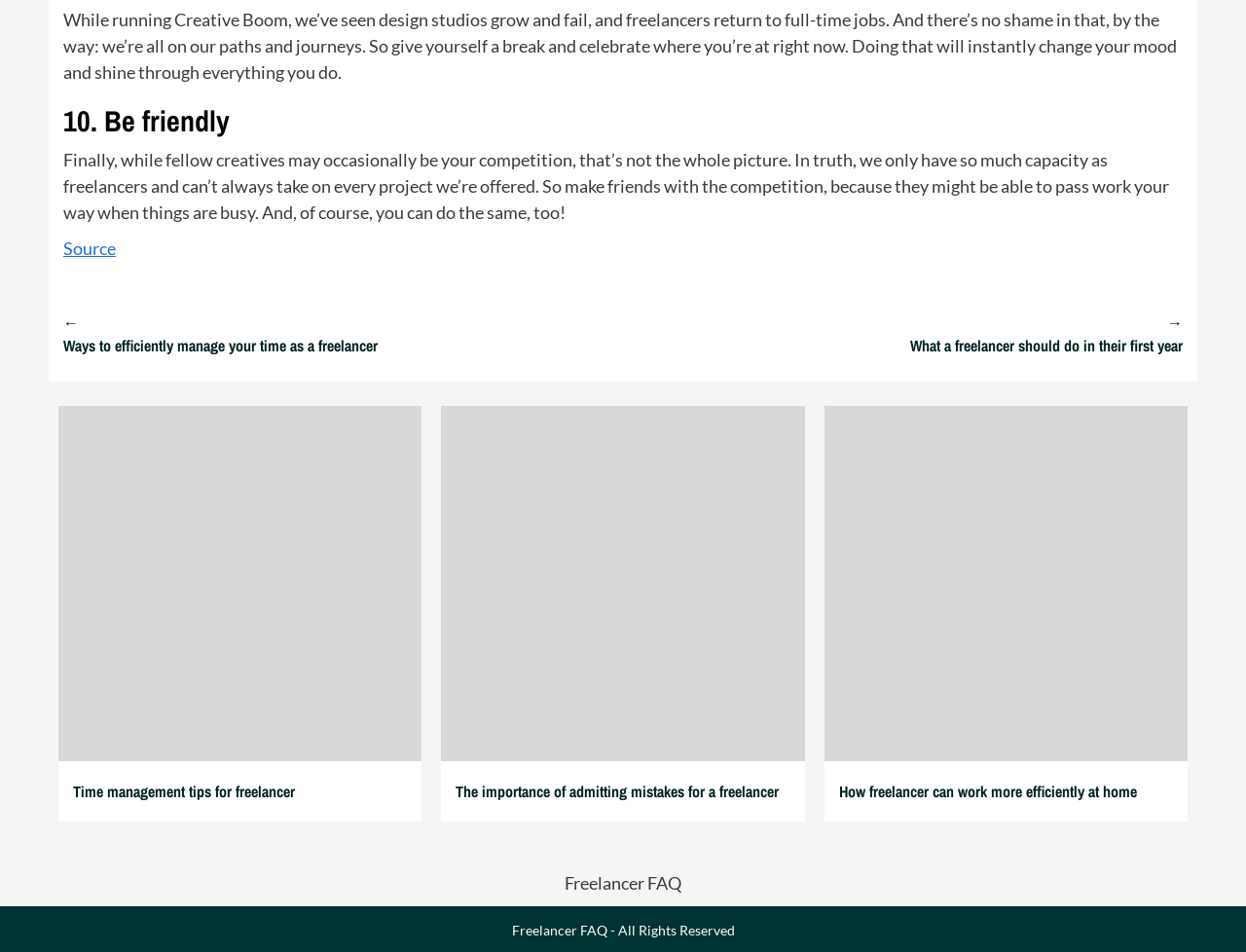Identify the bounding box for the described UI element. Provide the coordinates in (top-left x, top-left y, bottom-right x, bottom-right y) format with values ranging from 0 to 1: Freelancer FAQ

[0.411, 0.968, 0.487, 0.986]